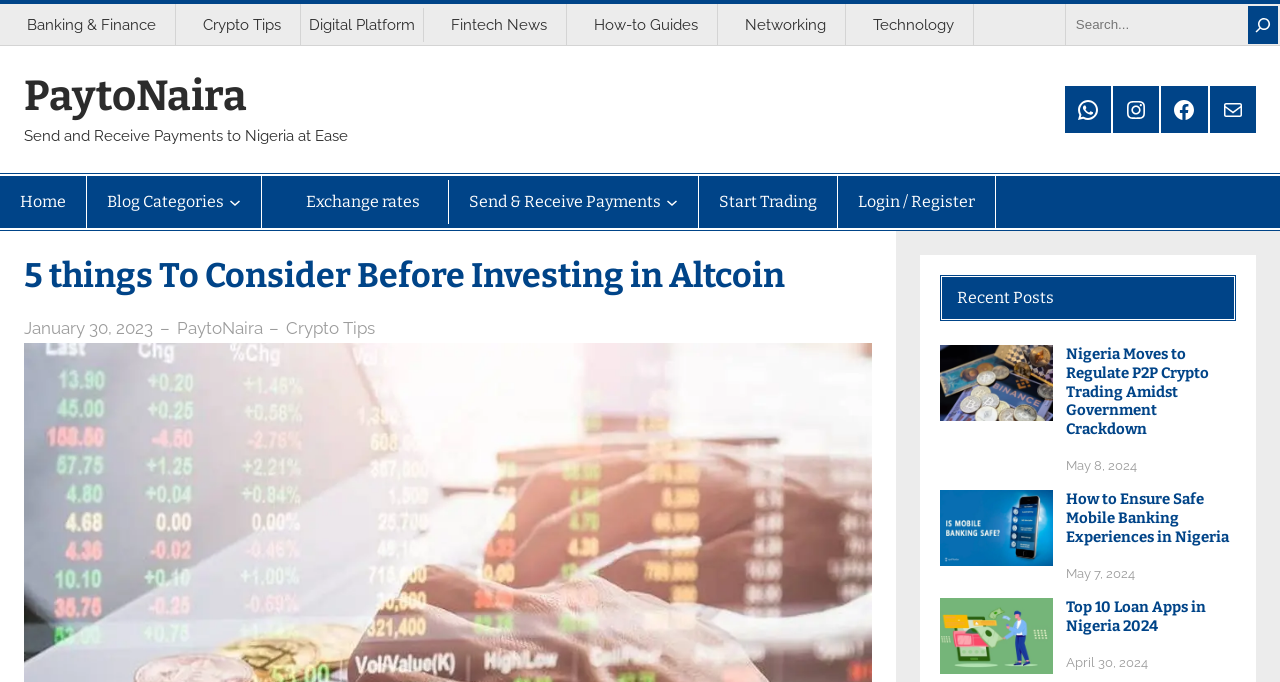How many navigation links are in the header?
Look at the screenshot and give a one-word or phrase answer.

9